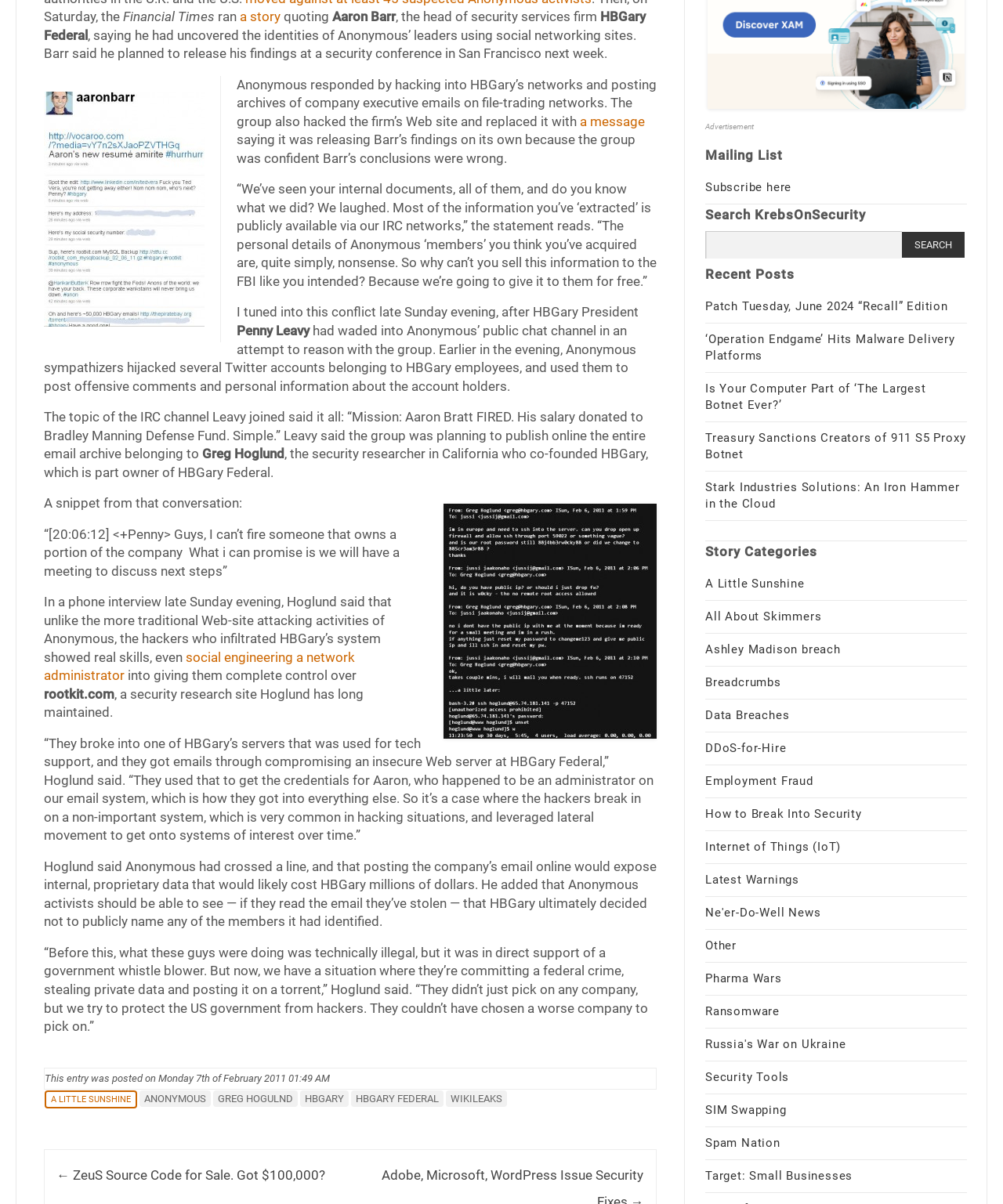Bounding box coordinates are specified in the format (top-left x, top-left y, bottom-right x, bottom-right y). All values are floating point numbers bounded between 0 and 1. Please provide the bounding box coordinate of the region this sentence describes: A Little Sunshine

[0.703, 0.479, 0.802, 0.491]